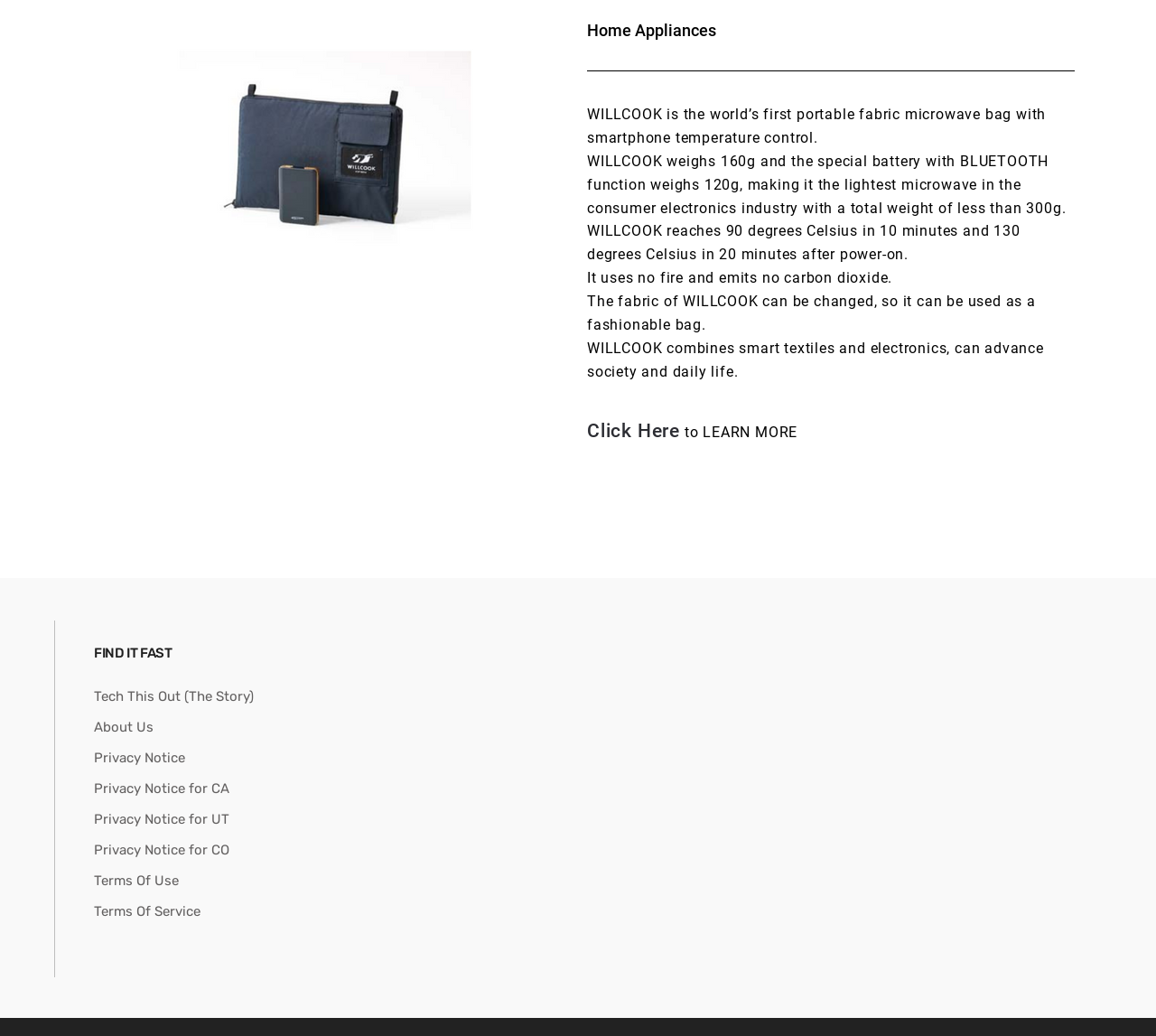Locate the UI element described as follows: "About Us". Return the bounding box coordinates as four float numbers between 0 and 1 in the order [left, top, right, bottom].

[0.081, 0.687, 0.133, 0.717]